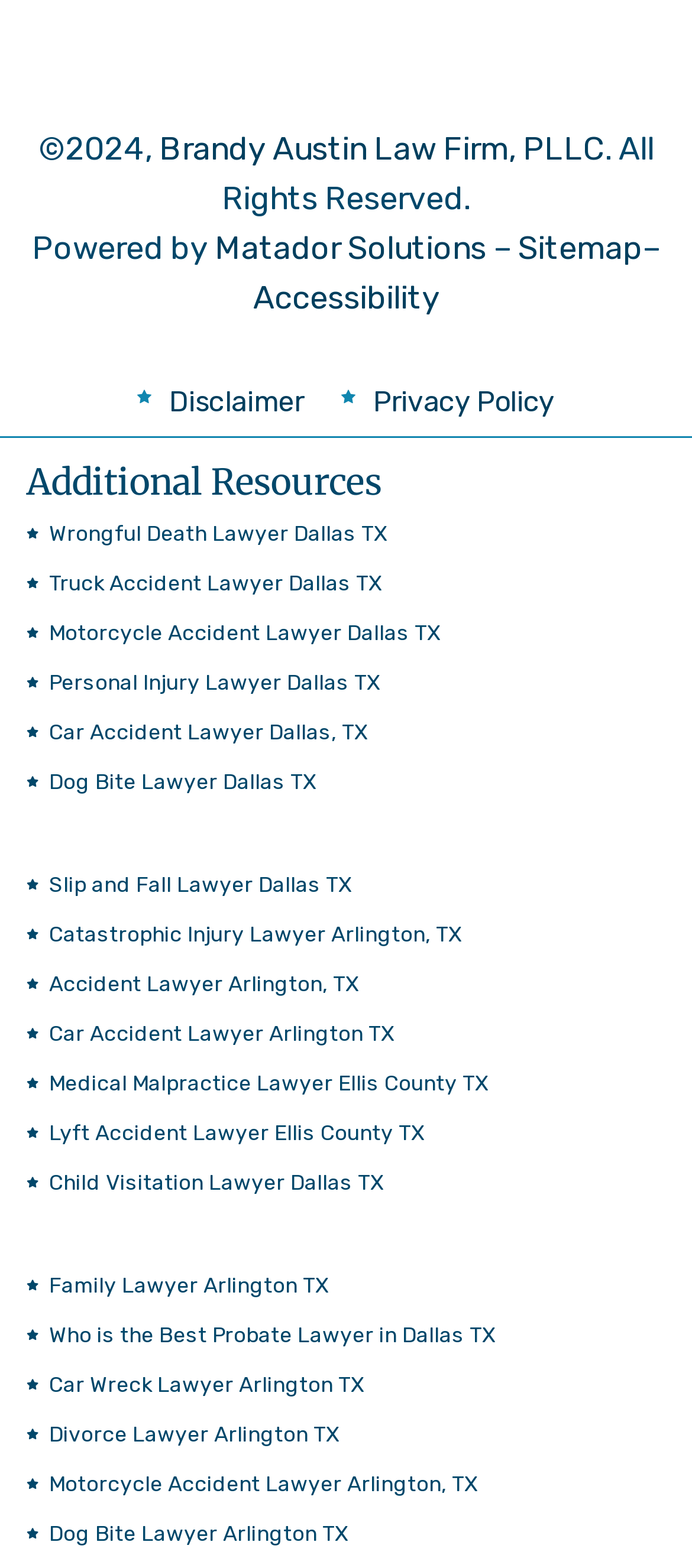What is the name of the law firm?
Using the image as a reference, answer with just one word or a short phrase.

Brandy Austin Law Firm, PLLC